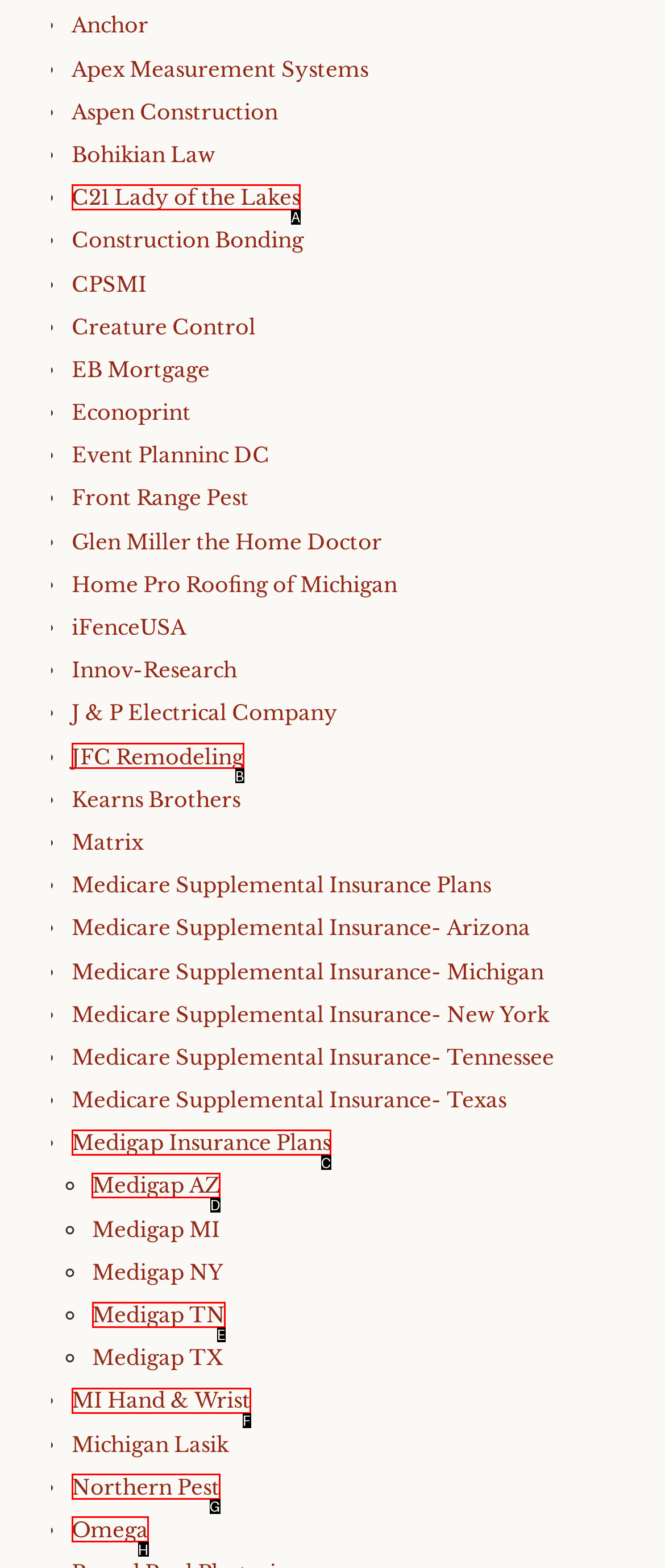For the instruction: Skip to main content, which HTML element should be clicked?
Respond with the letter of the appropriate option from the choices given.

None